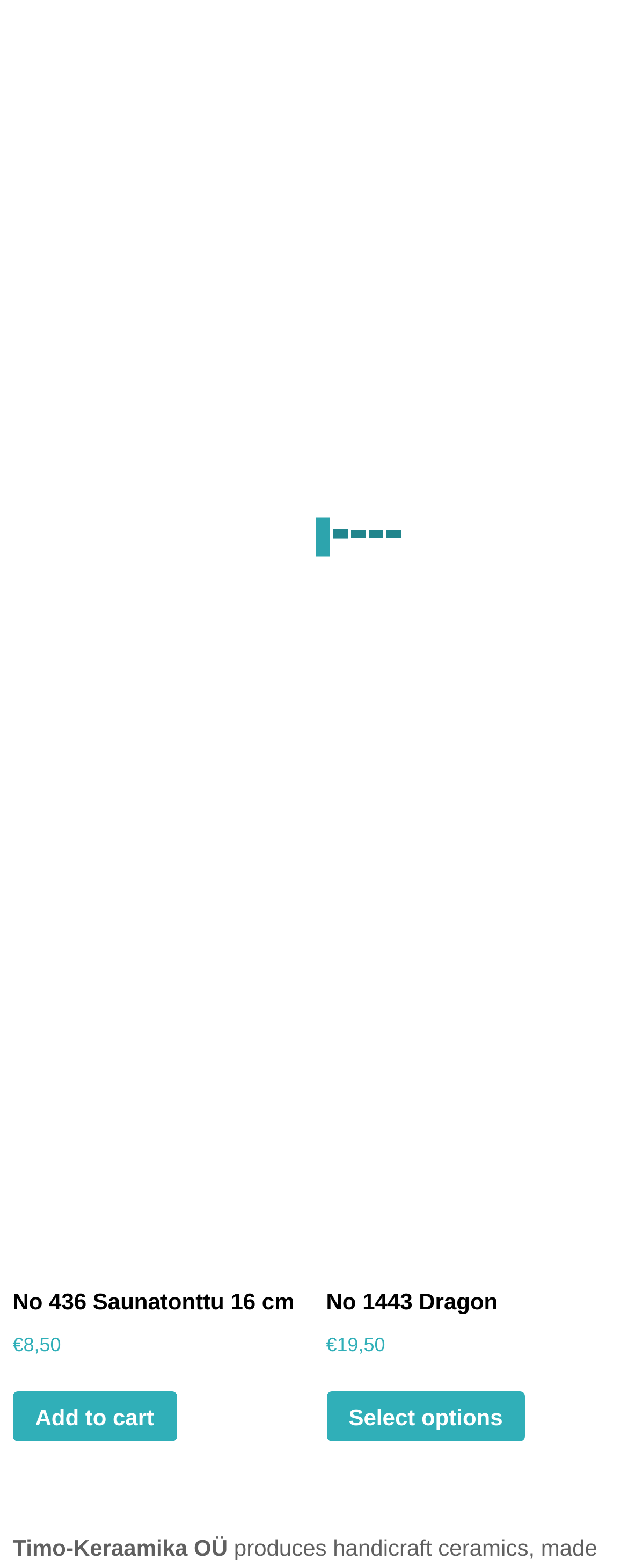Could you specify the bounding box coordinates for the clickable section to complete the following instruction: "Click on the 'Timo-Keraamika' link"?

[0.105, 0.041, 0.499, 0.053]